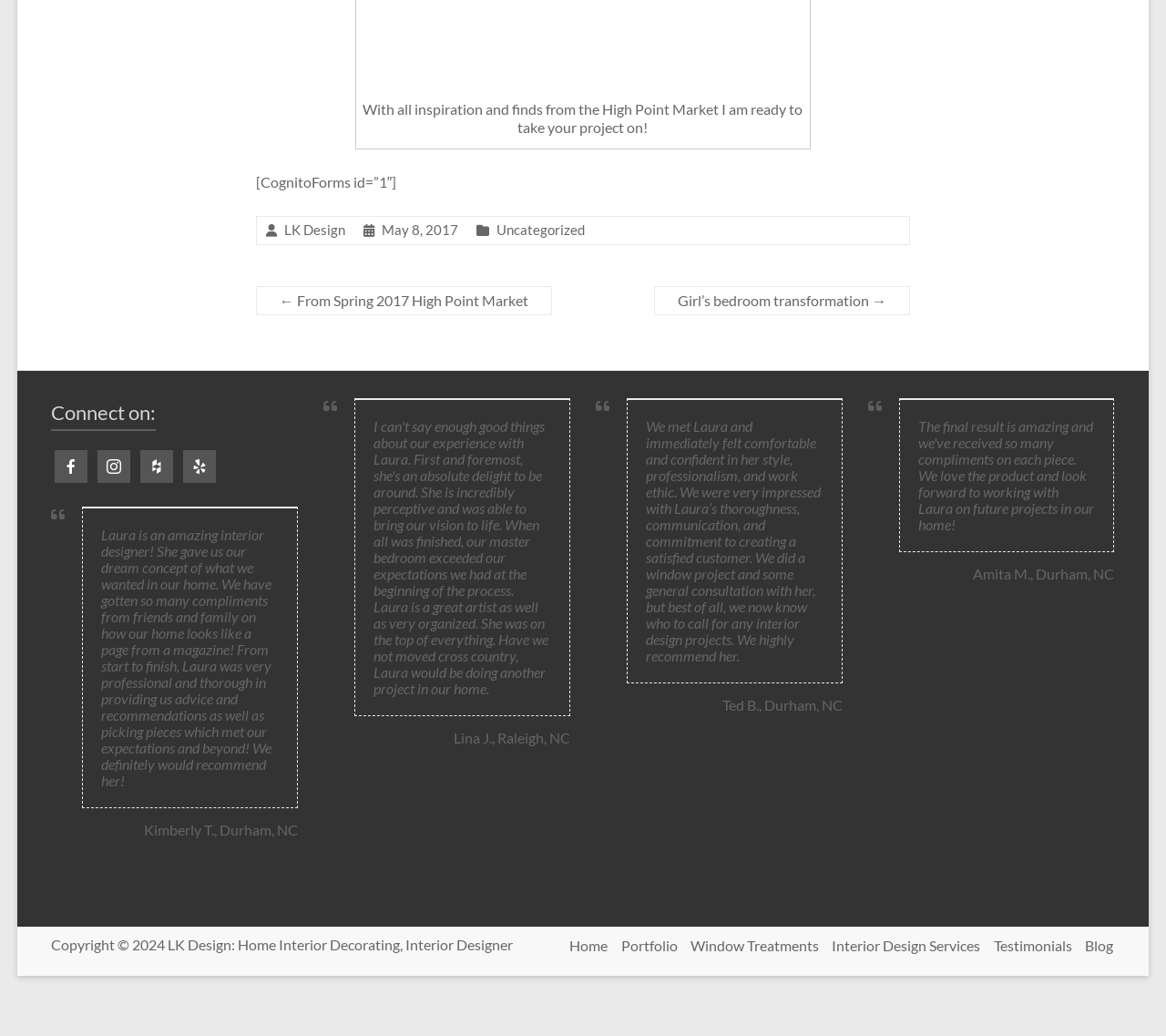Identify the bounding box for the described UI element. Provide the coordinates in (top-left x, top-left y, bottom-right x, bottom-right y) format with values ranging from 0 to 1: May 8, 2017April 18, 2022

[0.324, 0.215, 0.383, 0.23]